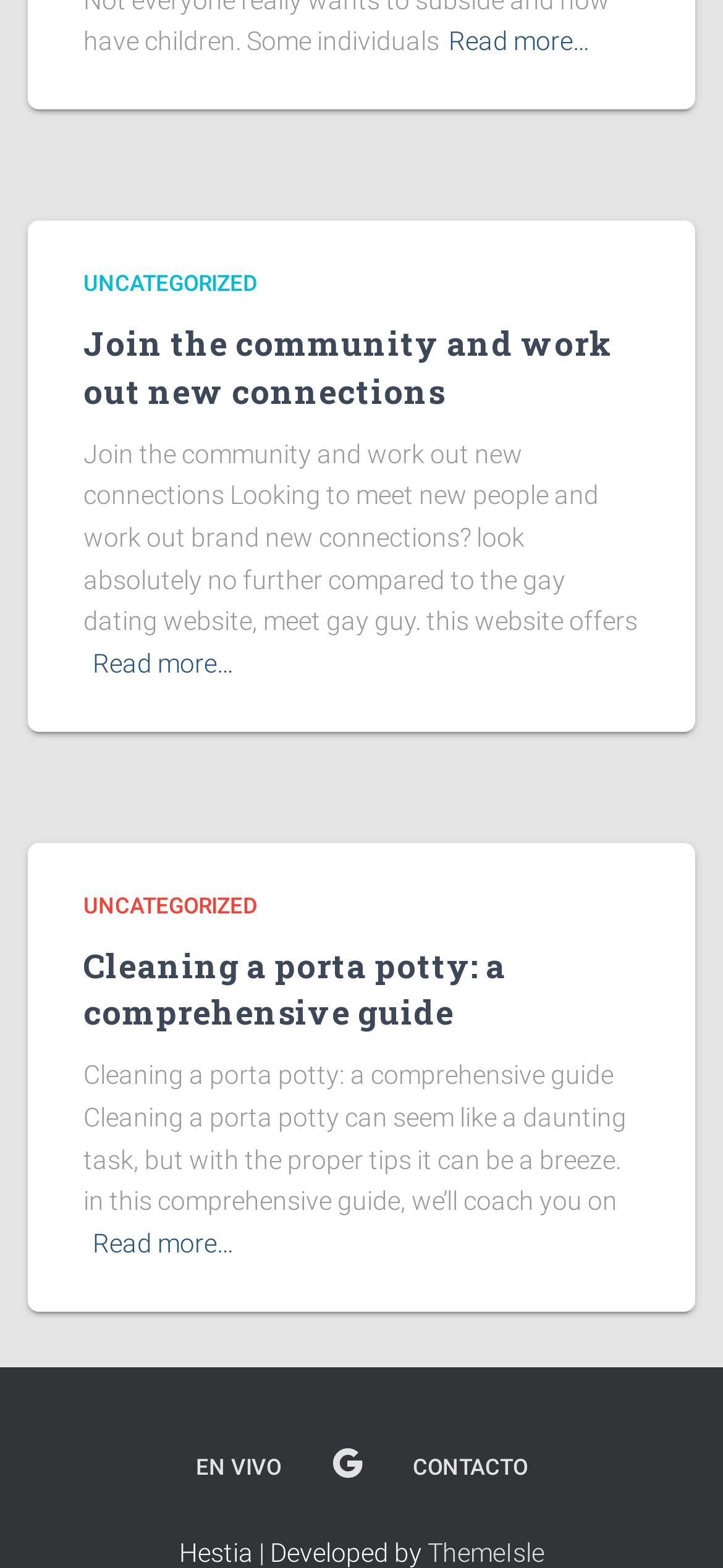What is the topic of the second article?
Please answer the question with a detailed and comprehensive explanation.

I looked at the headings and found that the second article has a heading 'Cleaning a porta potty: a comprehensive guide', which indicates that the topic of the second article is about cleaning a porta potty.